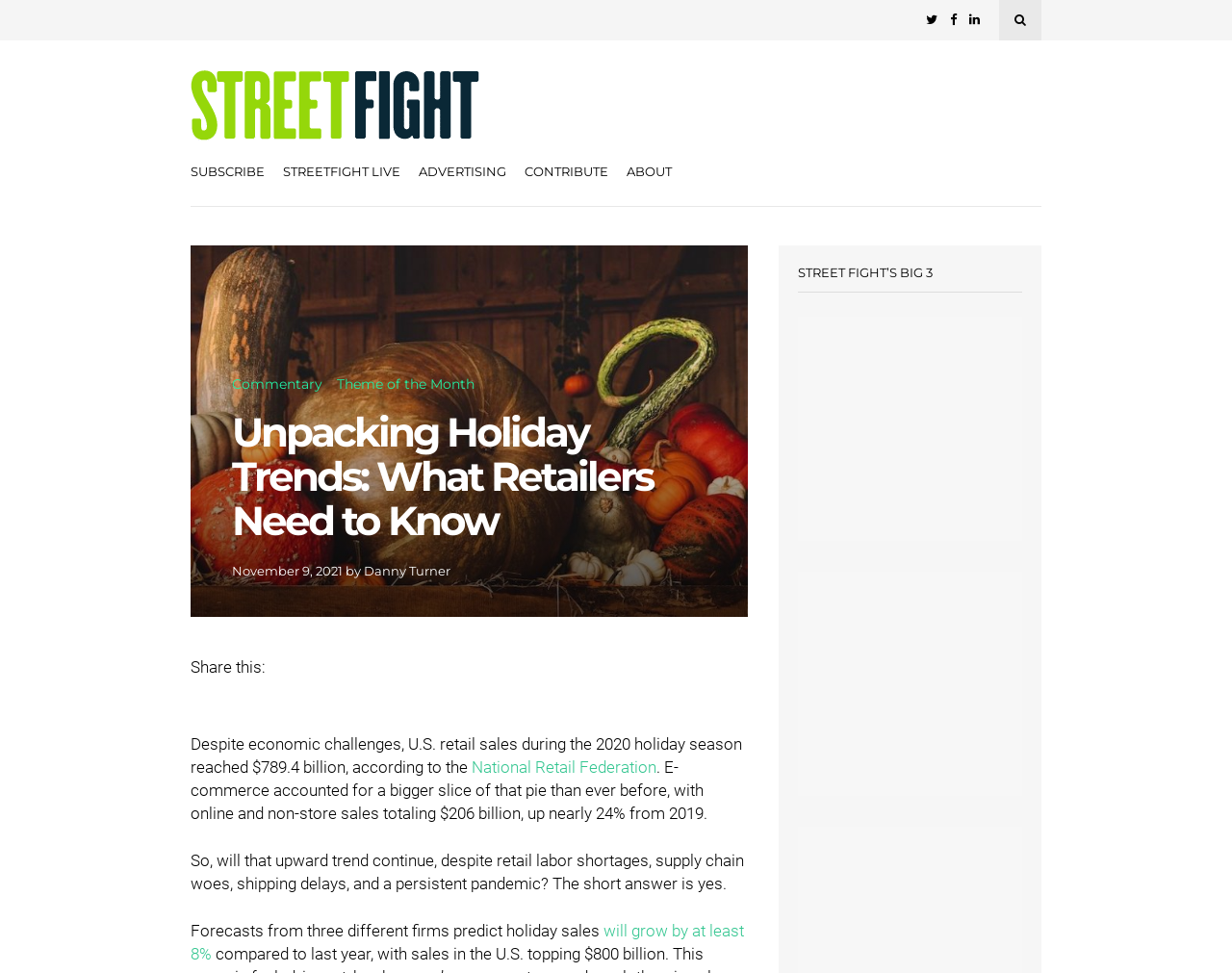Please identify the bounding box coordinates of the element that needs to be clicked to perform the following instruction: "Read the article by Danny Turner".

[0.295, 0.578, 0.366, 0.594]